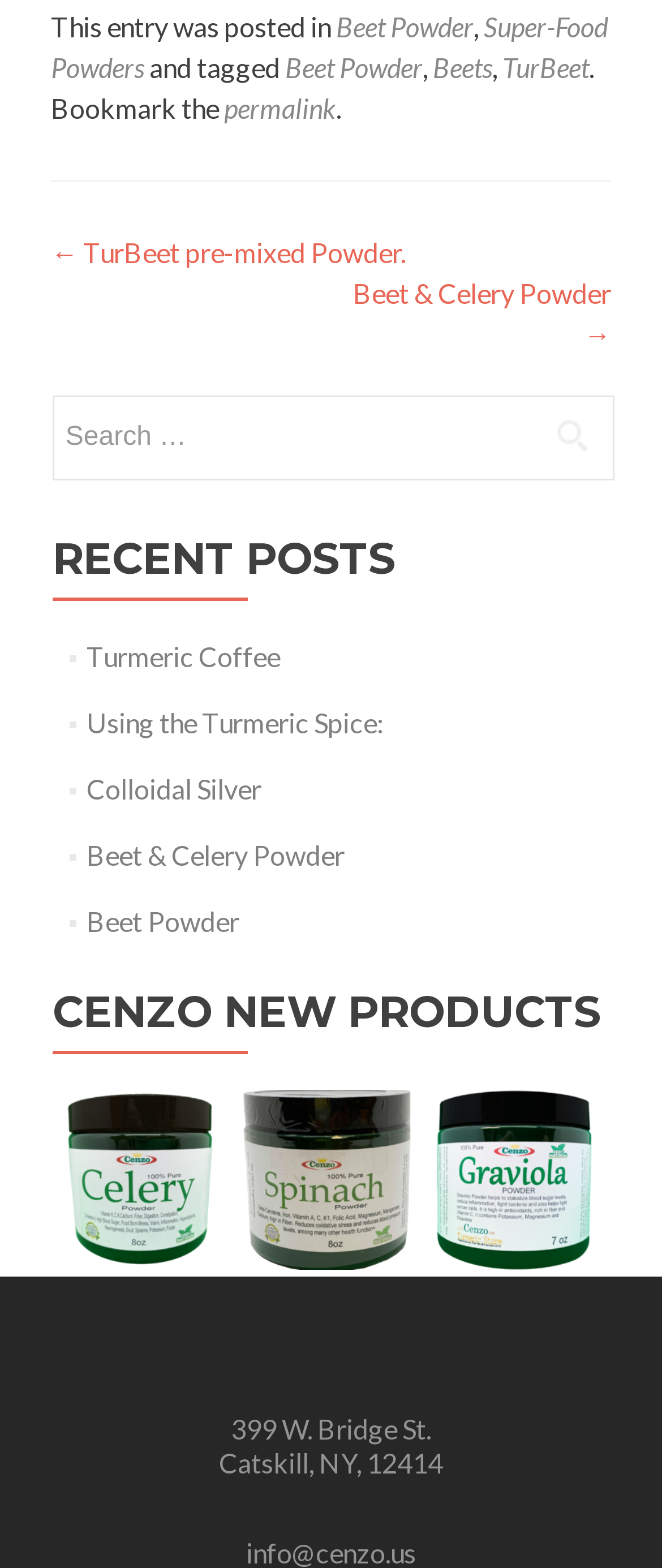How many new products are showcased?
Using the image as a reference, deliver a detailed and thorough answer to the question.

In the section labeled 'CENZO NEW PRODUCTS', I found three figures with links and captions, showcasing three new products, namely 'Pure Celery Powder', 'Pure Spinach Powder', and '(Sour Sop) Gravolia'.